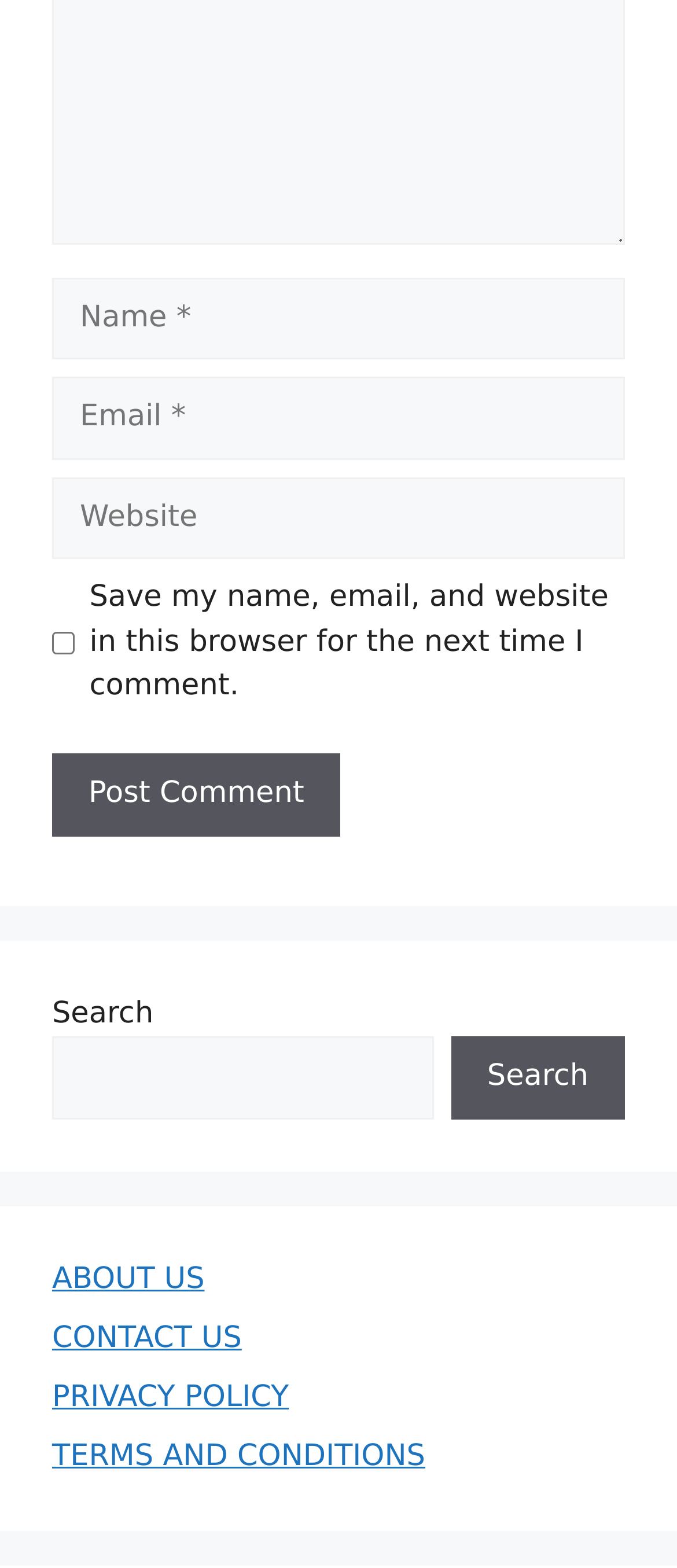Please find the bounding box coordinates for the clickable element needed to perform this instruction: "Input your email".

[0.077, 0.24, 0.923, 0.293]